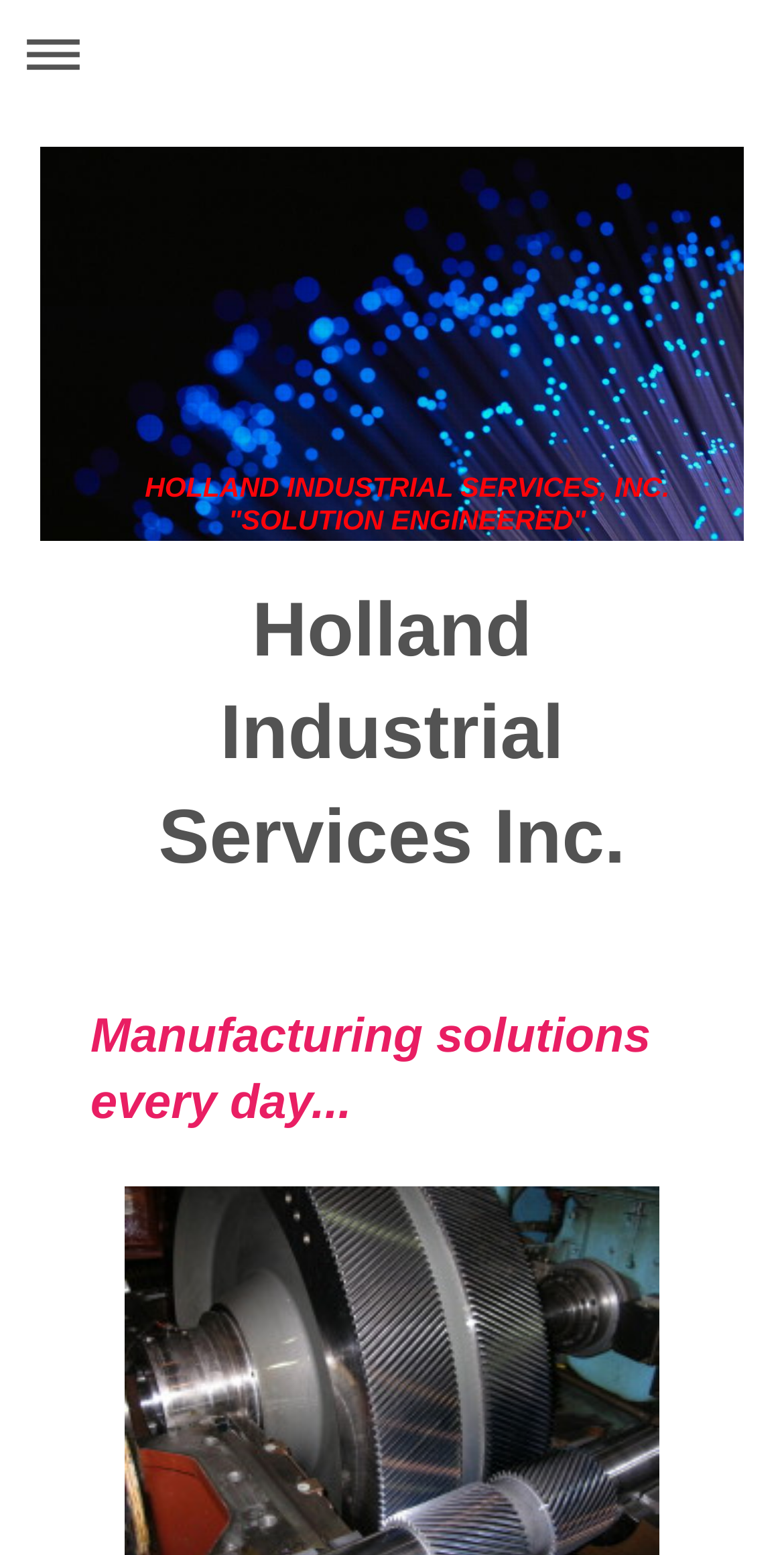Identify the bounding box coordinates for the UI element mentioned here: "Expand/collapse navigation". Provide the coordinates as four float values between 0 and 1, i.e., [left, top, right, bottom].

[0.013, 0.006, 0.987, 0.062]